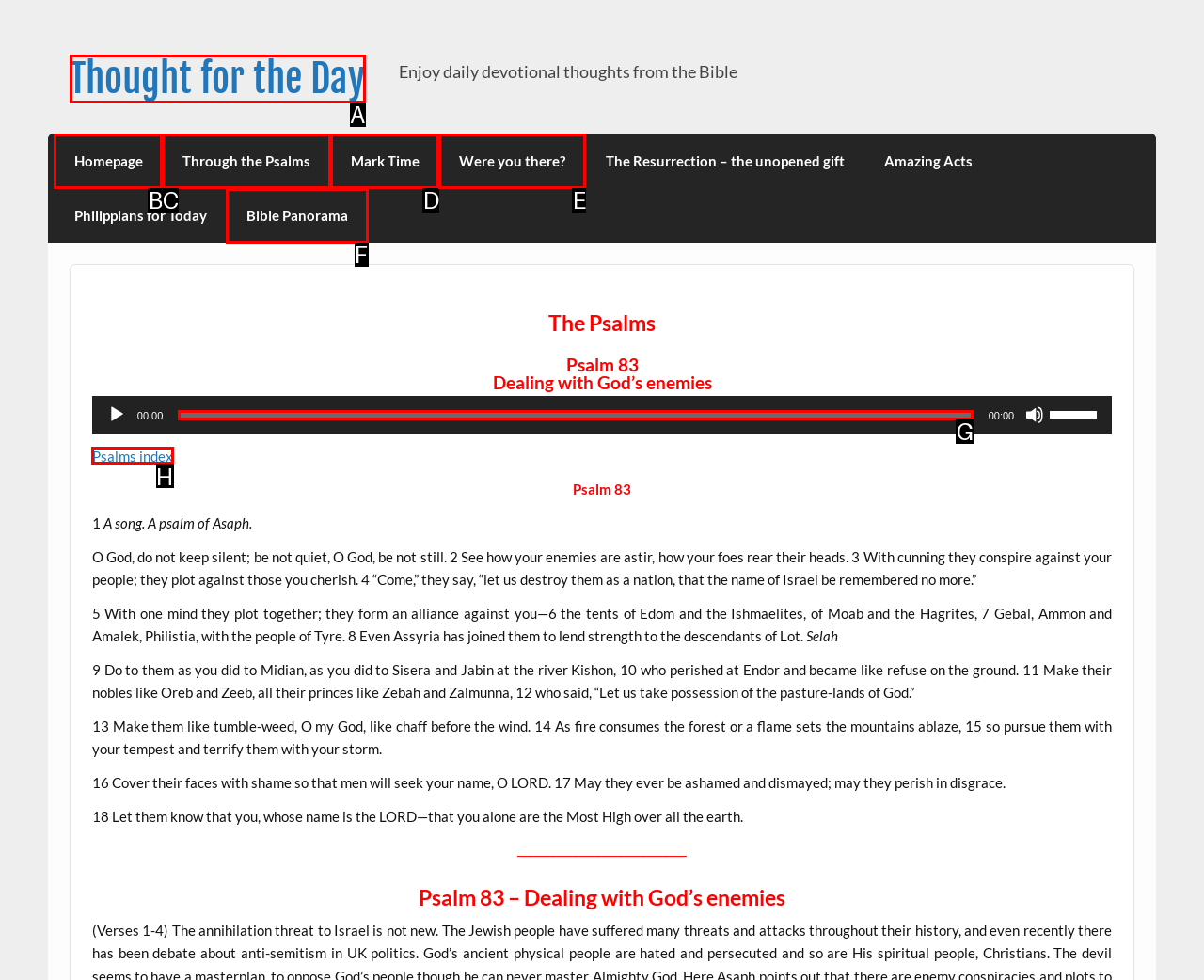Select the appropriate HTML element that needs to be clicked to execute the following task: Go to Psalms index. Respond with the letter of the option.

H